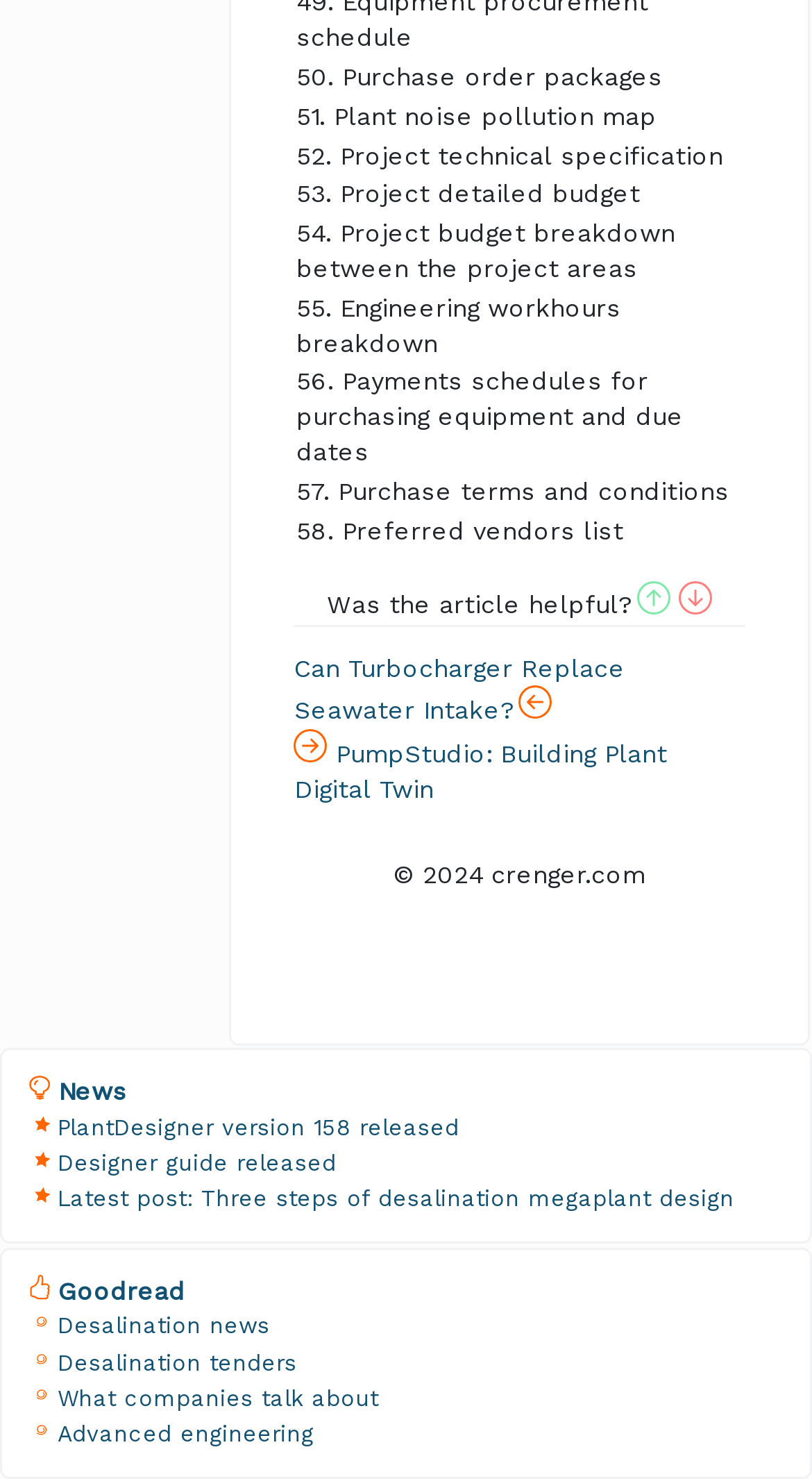What is the last goodread link about?
Please provide a single word or phrase as your answer based on the screenshot.

Advanced engineering